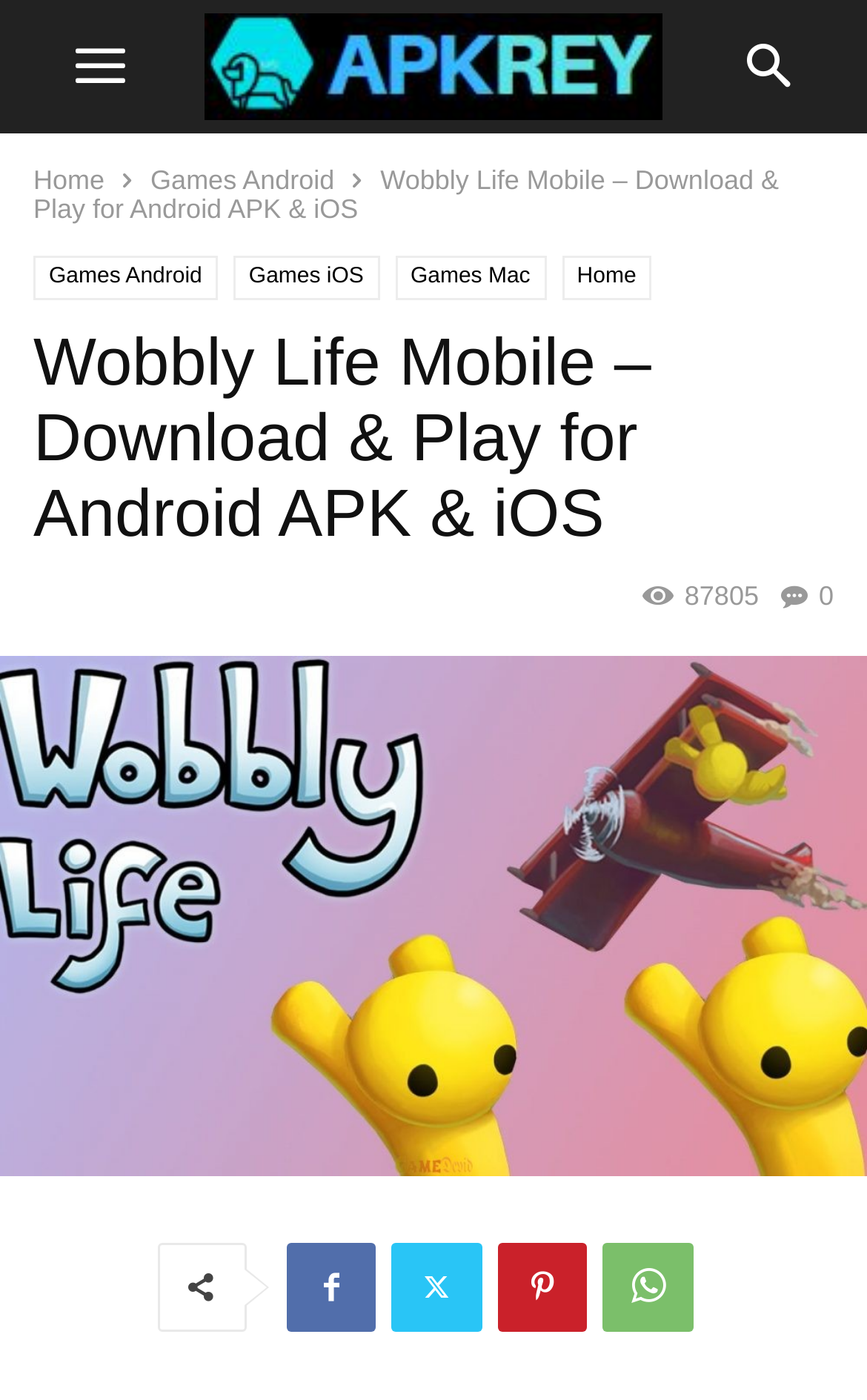Respond with a single word or phrase for the following question: 
What is the rating of Wobbly Life Mobile?

87805